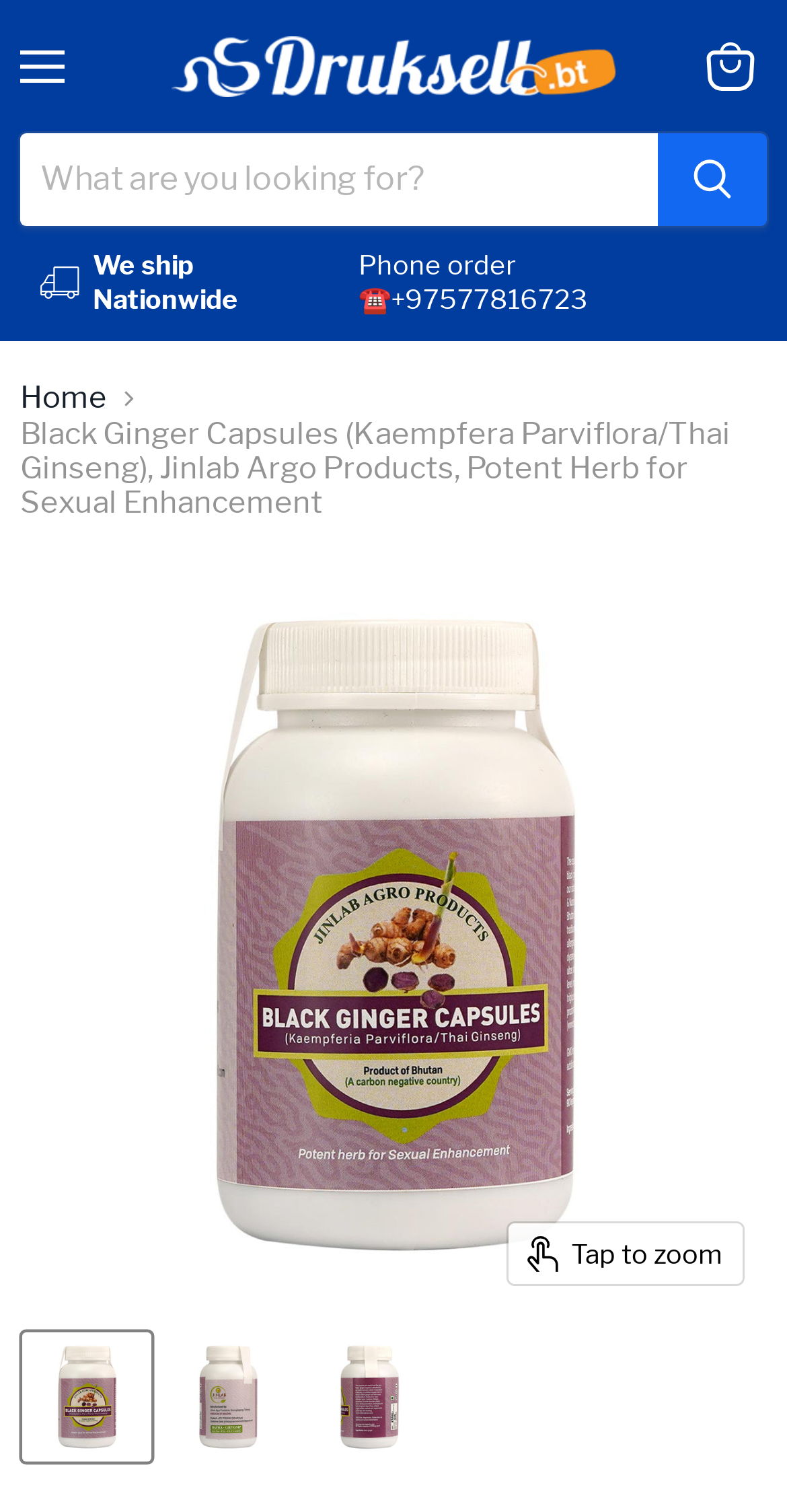Based on the element description, predict the bounding box coordinates (top-left x, top-left y, bottom-right x, bottom-right y) for the UI element in the screenshot: View cart

[0.872, 0.015, 0.985, 0.073]